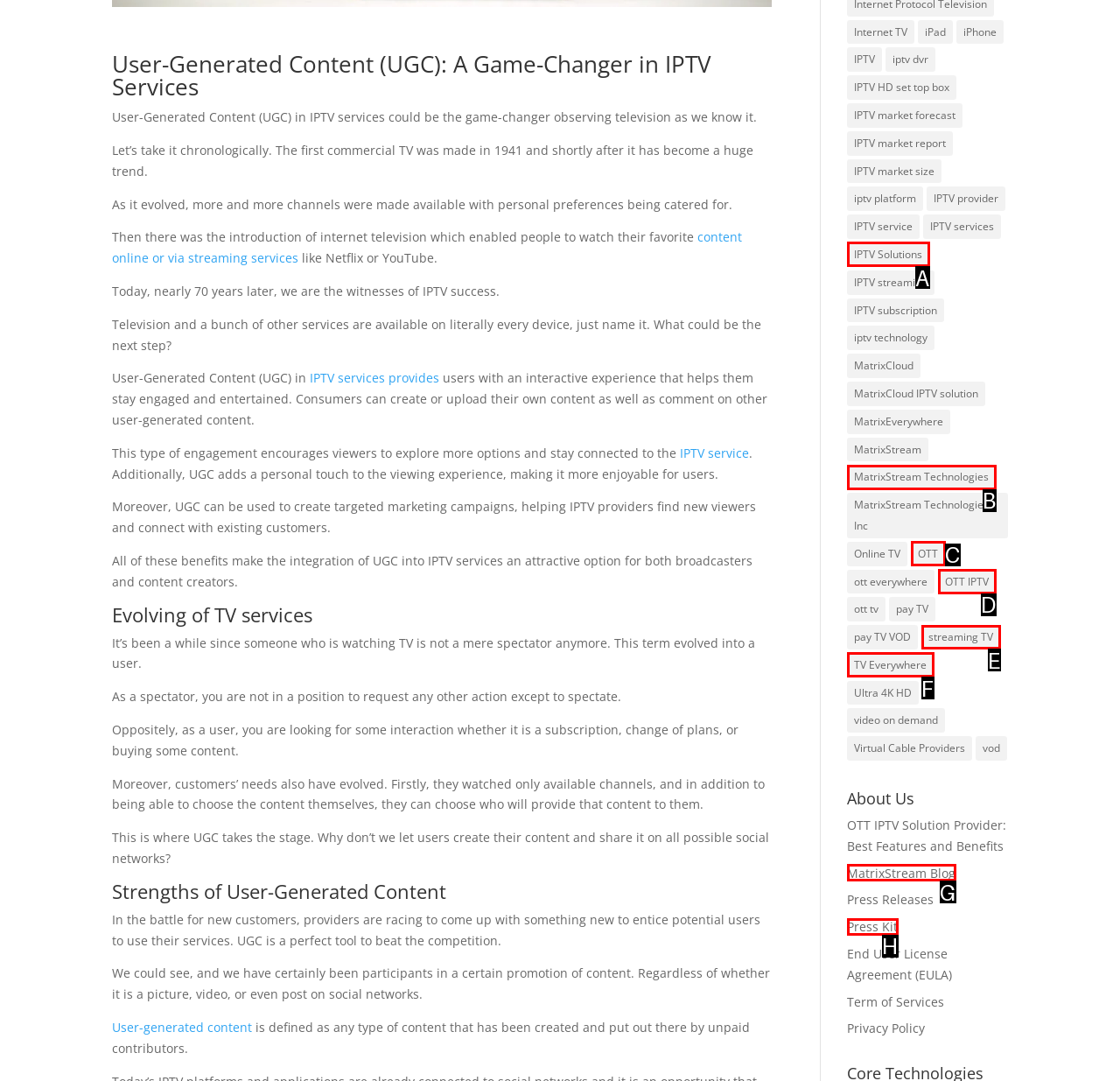From the description: TV Everywhere, select the HTML element that fits best. Reply with the letter of the appropriate option.

F